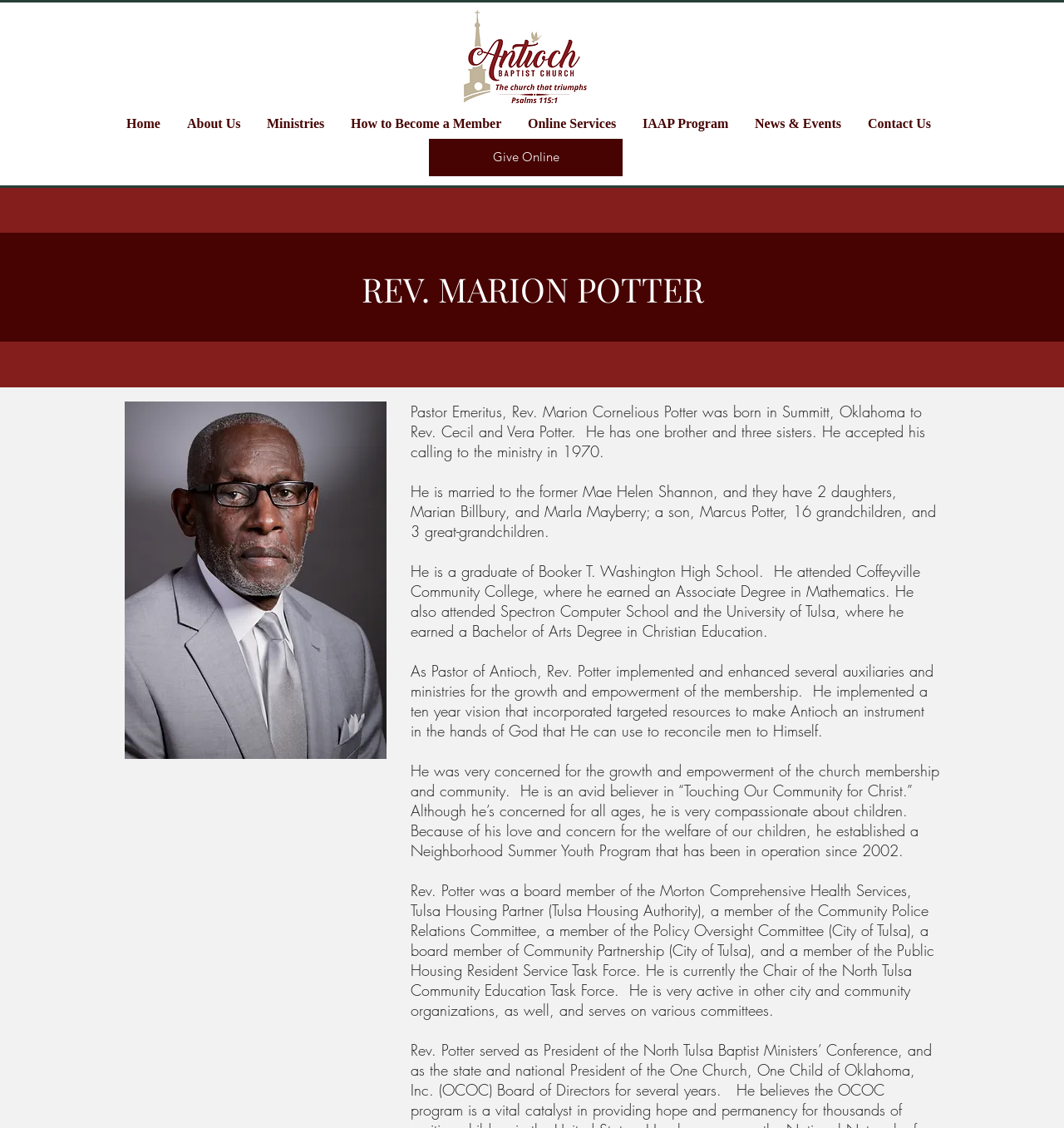Find and provide the bounding box coordinates for the UI element described here: "News & Events". The coordinates should be given as four float numbers between 0 and 1: [left, top, right, bottom].

[0.702, 0.099, 0.808, 0.121]